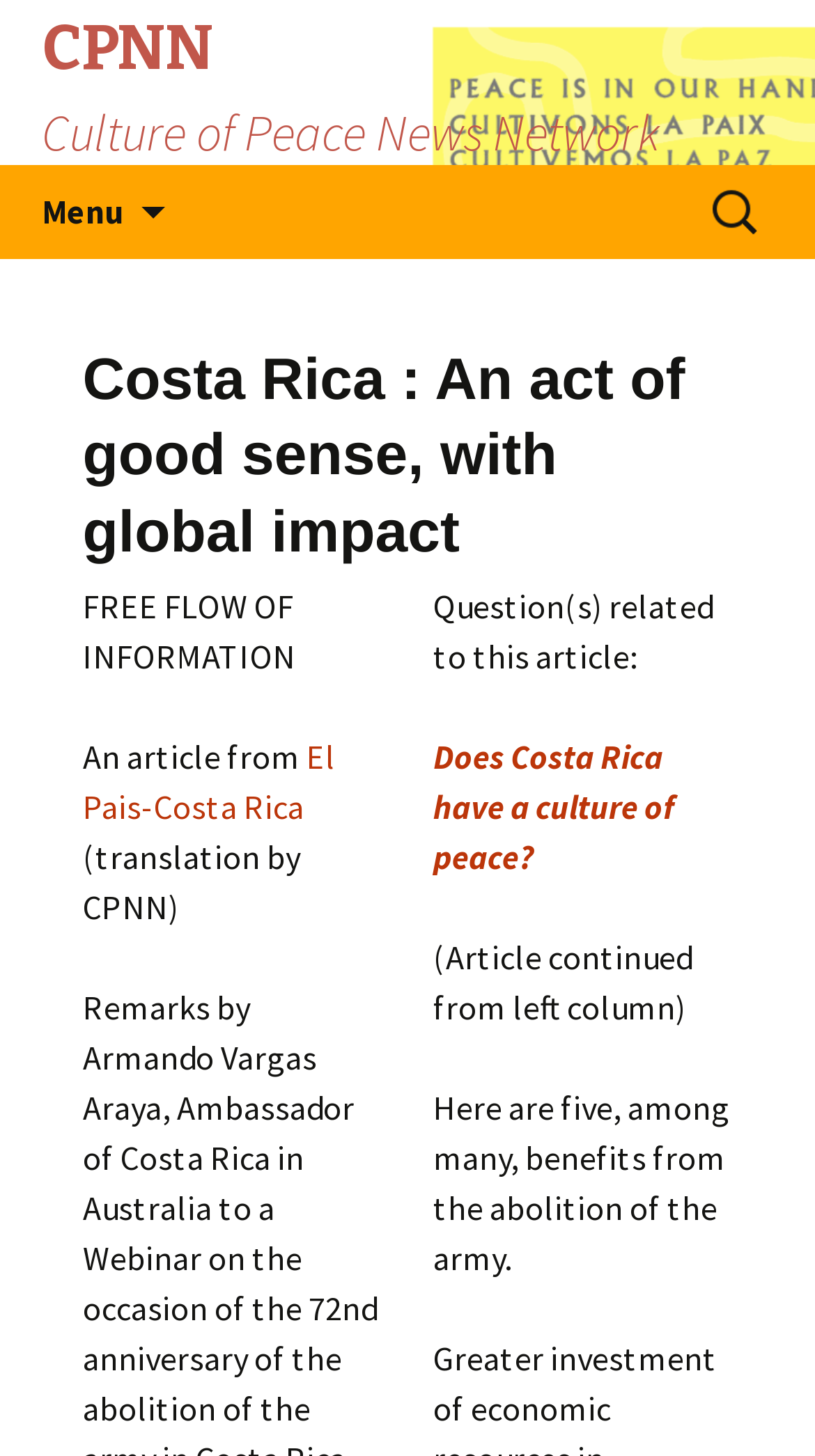What is the topic of the article?
Please utilize the information in the image to give a detailed response to the question.

The topic of the article can be inferred from the heading 'Costa Rica : An act of good sense, with global impact' and the text that follows, which mentions Costa Rica and its ambassador.